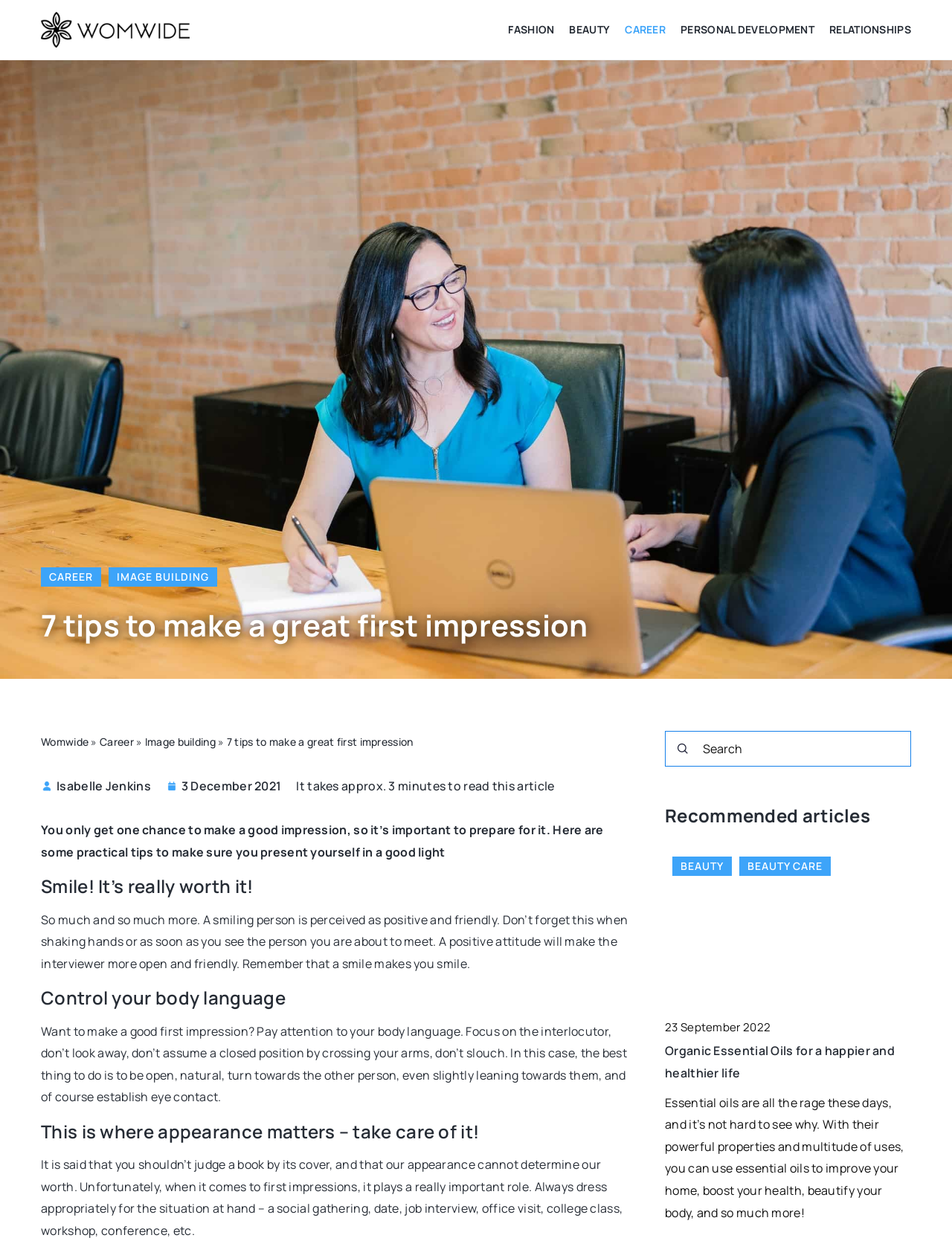Determine the bounding box coordinates of the region to click in order to accomplish the following instruction: "Go to CAREER page". Provide the coordinates as four float numbers between 0 and 1, specifically [left, top, right, bottom].

[0.656, 0.015, 0.699, 0.033]